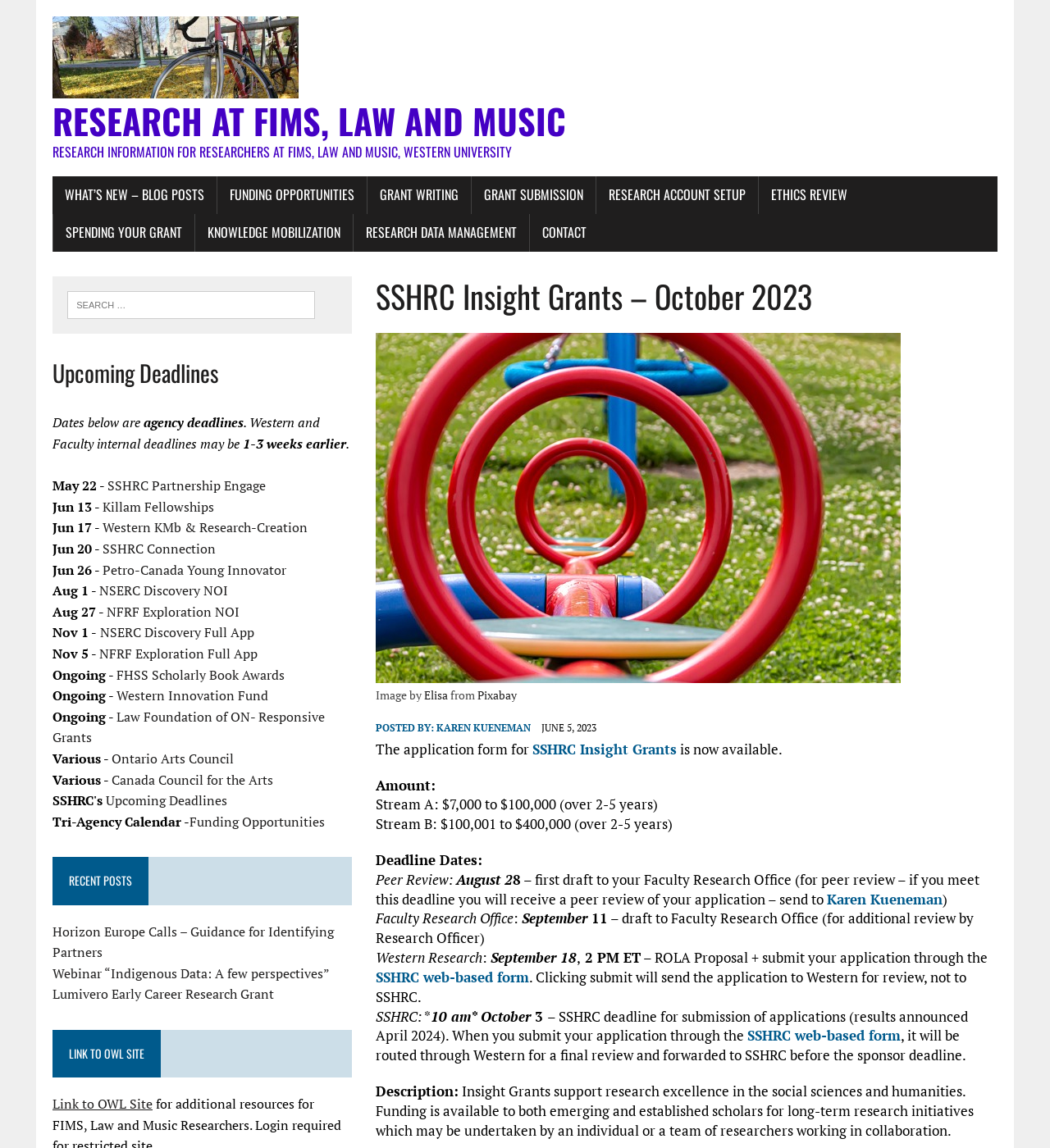Provide your answer in one word or a succinct phrase for the question: 
What is the text of the first link on the webpage?

Research at FIMS, Law and Music